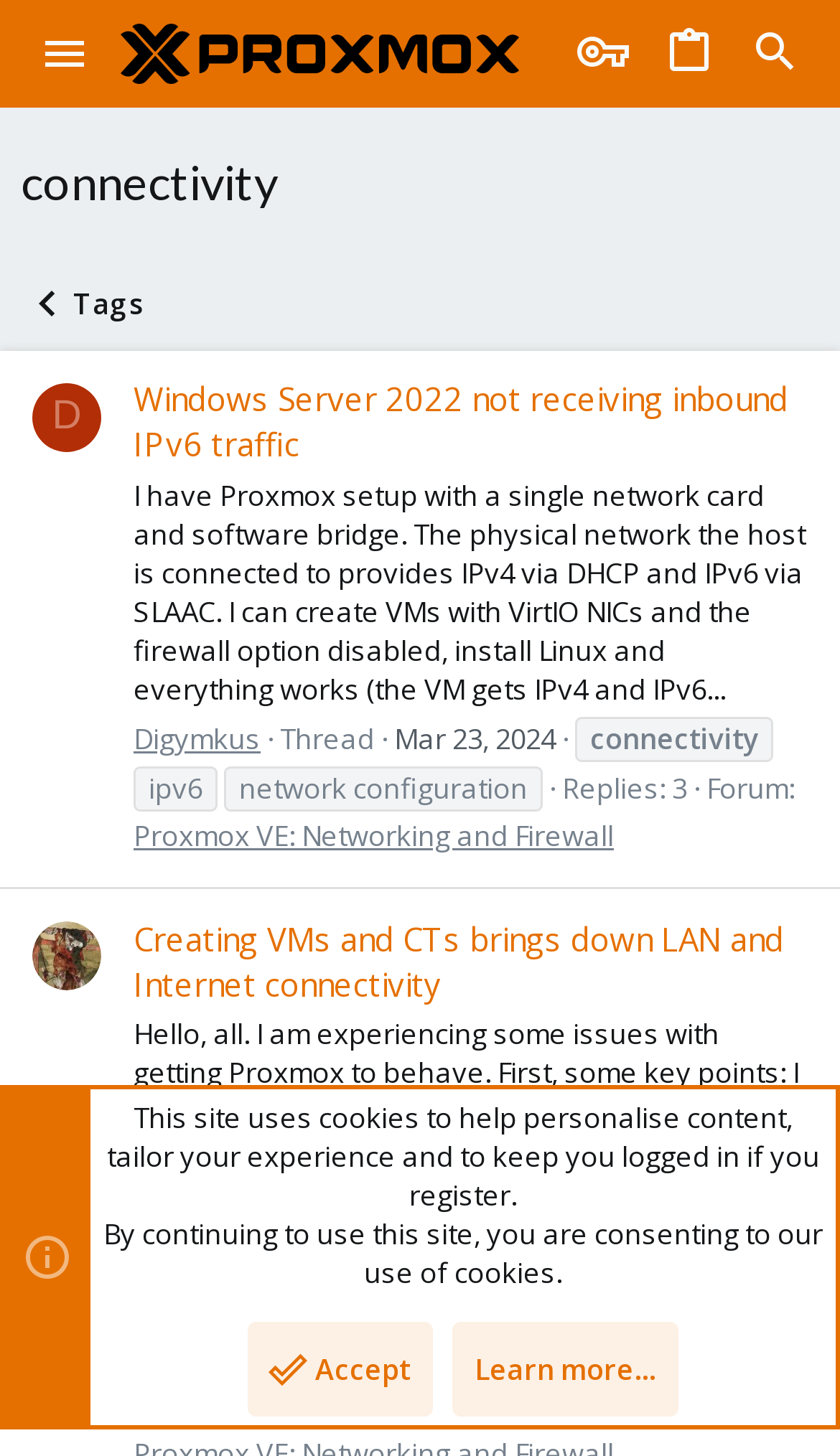How many threads are displayed on this page?
Please respond to the question with a detailed and well-explained answer.

I counted the number of threads displayed on this page by looking at the headings and the corresponding thread information. I found two threads: 'Windows Server 2022 not receiving inbound IPv6 traffic' and 'Creating VMs and CTs brings down LAN and Internet connectivity'.